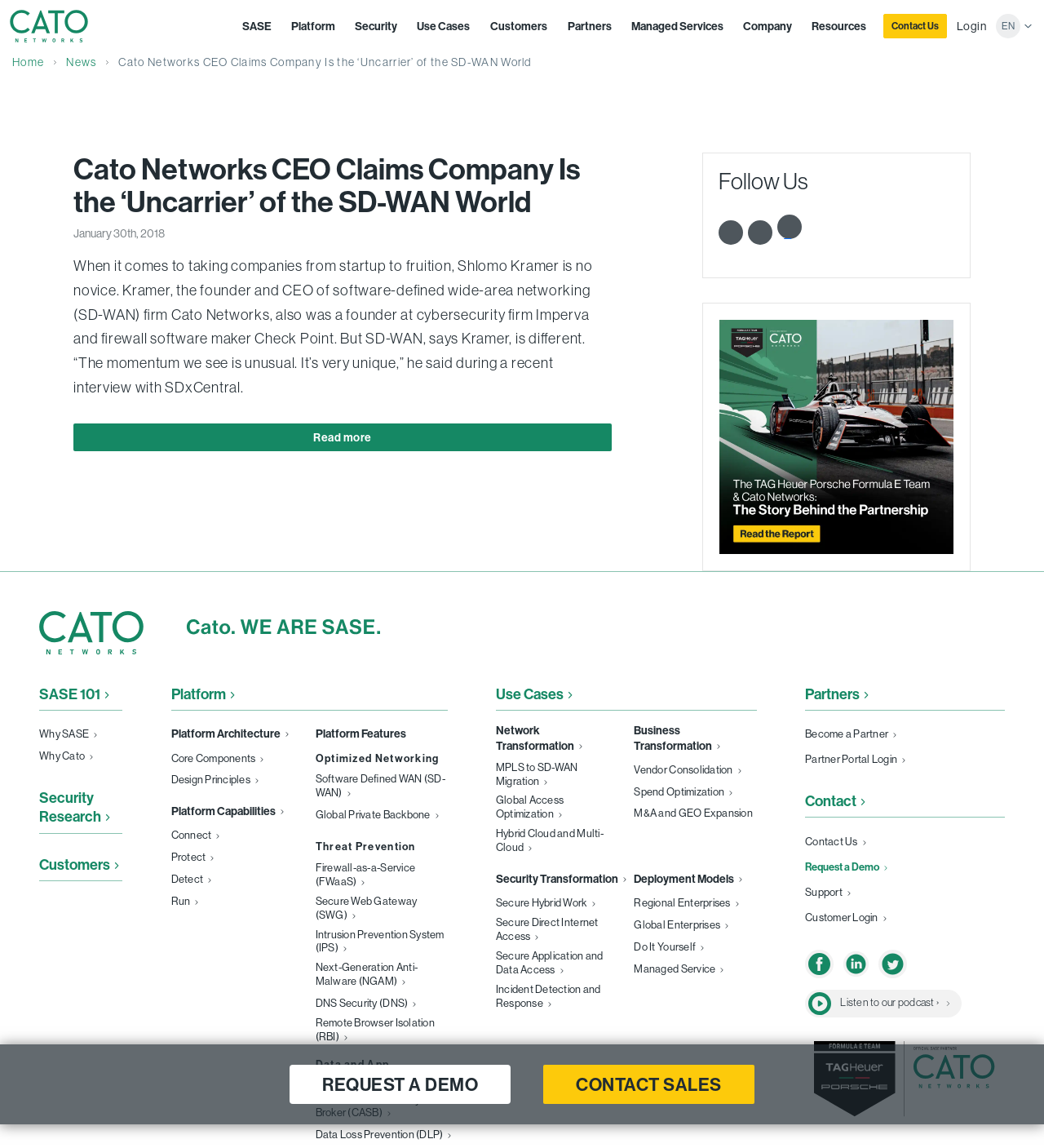Please identify the bounding box coordinates of the area that needs to be clicked to follow this instruction: "Login to the platform".

[0.916, 0.018, 0.945, 0.028]